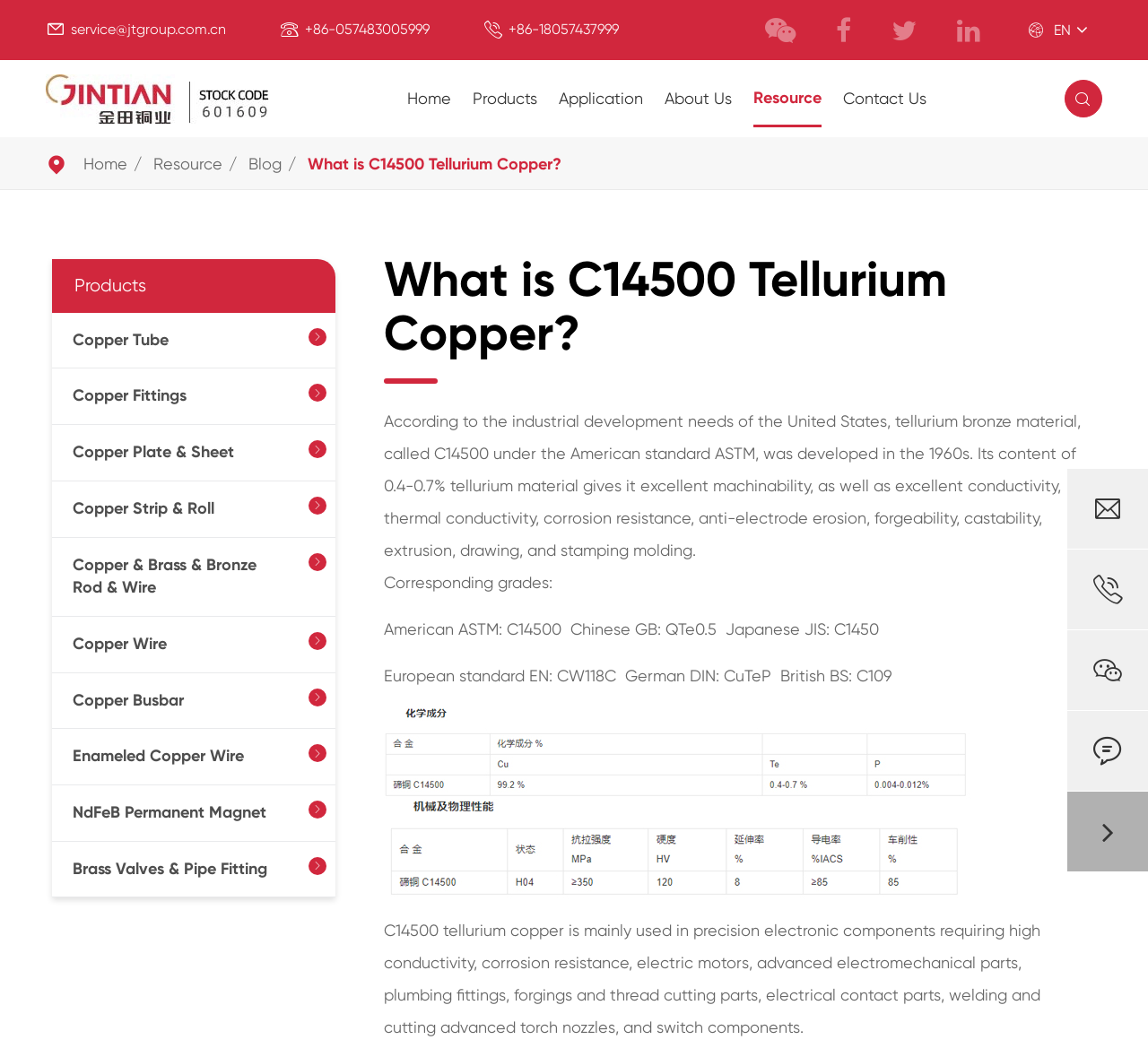What is the primary focus of the webpage?
Using the image as a reference, deliver a detailed and thorough answer to the question.

I analyzed the webpage content and found that the main heading is 'What is C14500 Tellurium Copper?' and the text below it provides detailed information about this material, so the primary focus of the webpage is C14500 Tellurium Copper.